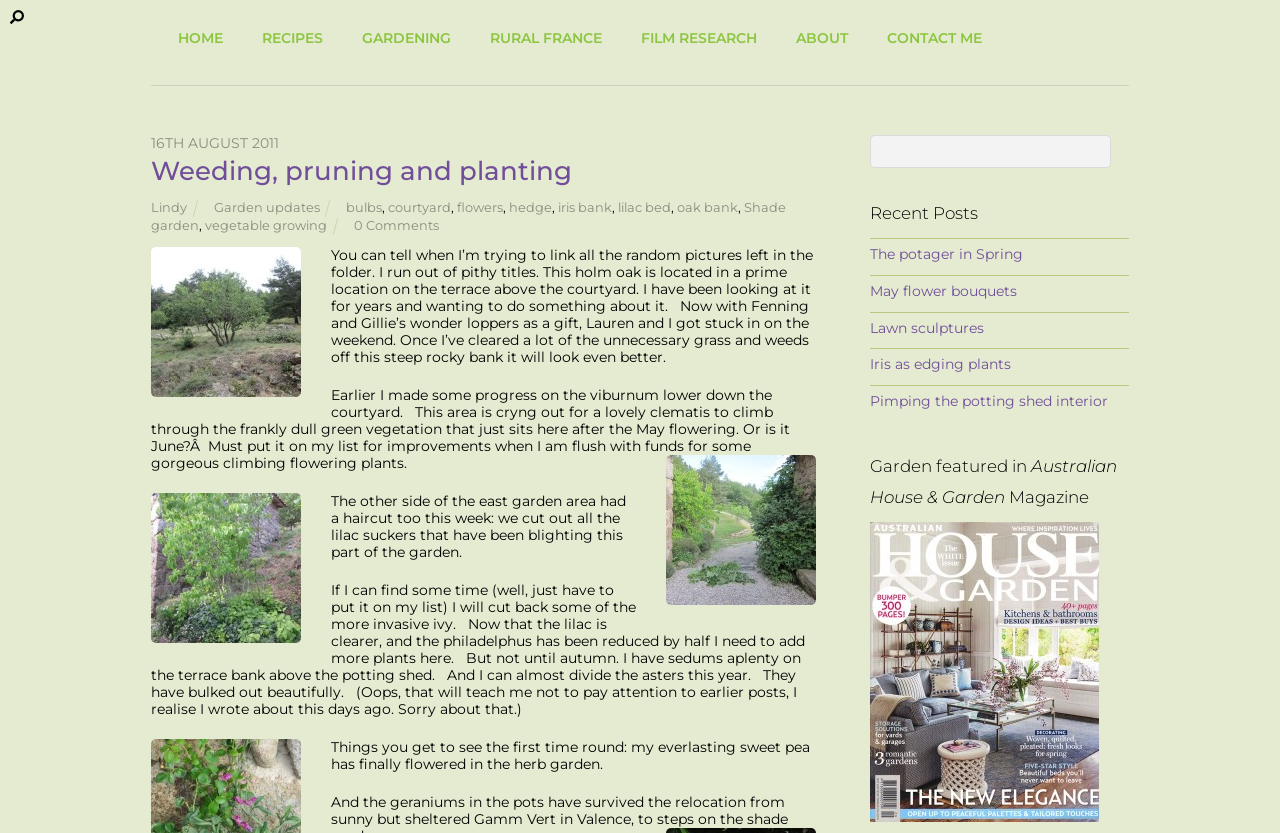Please find the bounding box coordinates in the format (top-left x, top-left y, bottom-right x, bottom-right y) for the given element description. Ensure the coordinates are floating point numbers between 0 and 1. Description: Lindy

[0.118, 0.24, 0.146, 0.258]